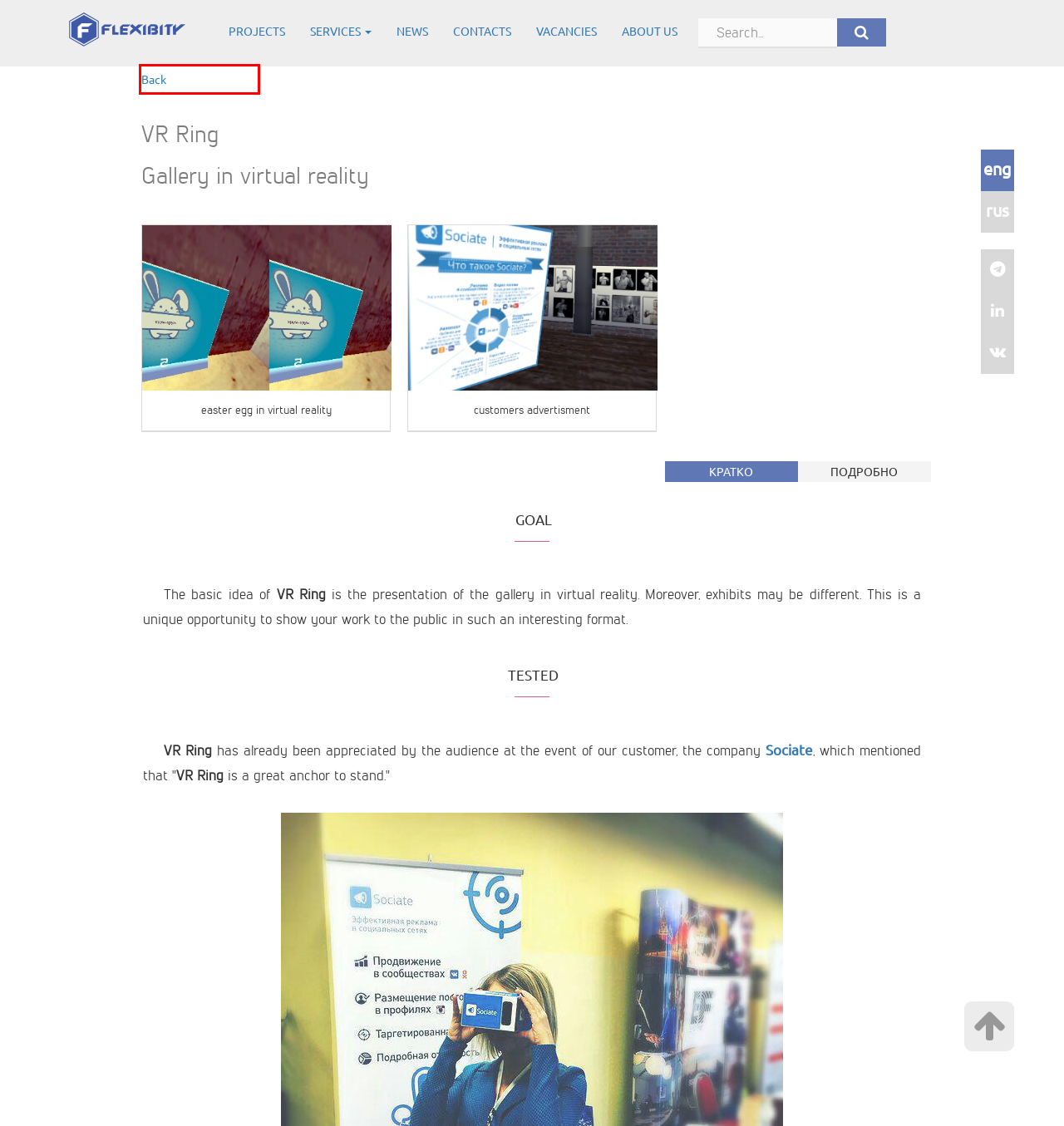Review the screenshot of a webpage that includes a red bounding box. Choose the most suitable webpage description that matches the new webpage after clicking the element within the red bounding box. Here are the candidates:
A. Сontacts – Flexibity
B. VR Ring|Галерея в виртуальной реальности — Flexibity
C. About us – Flexibity
D. Проекты — Flexibity
E. Flexibity — R&D компания
F. Vacancies – Flexibity
G. Software – Flexibity
H. Новости — Flexibity

G